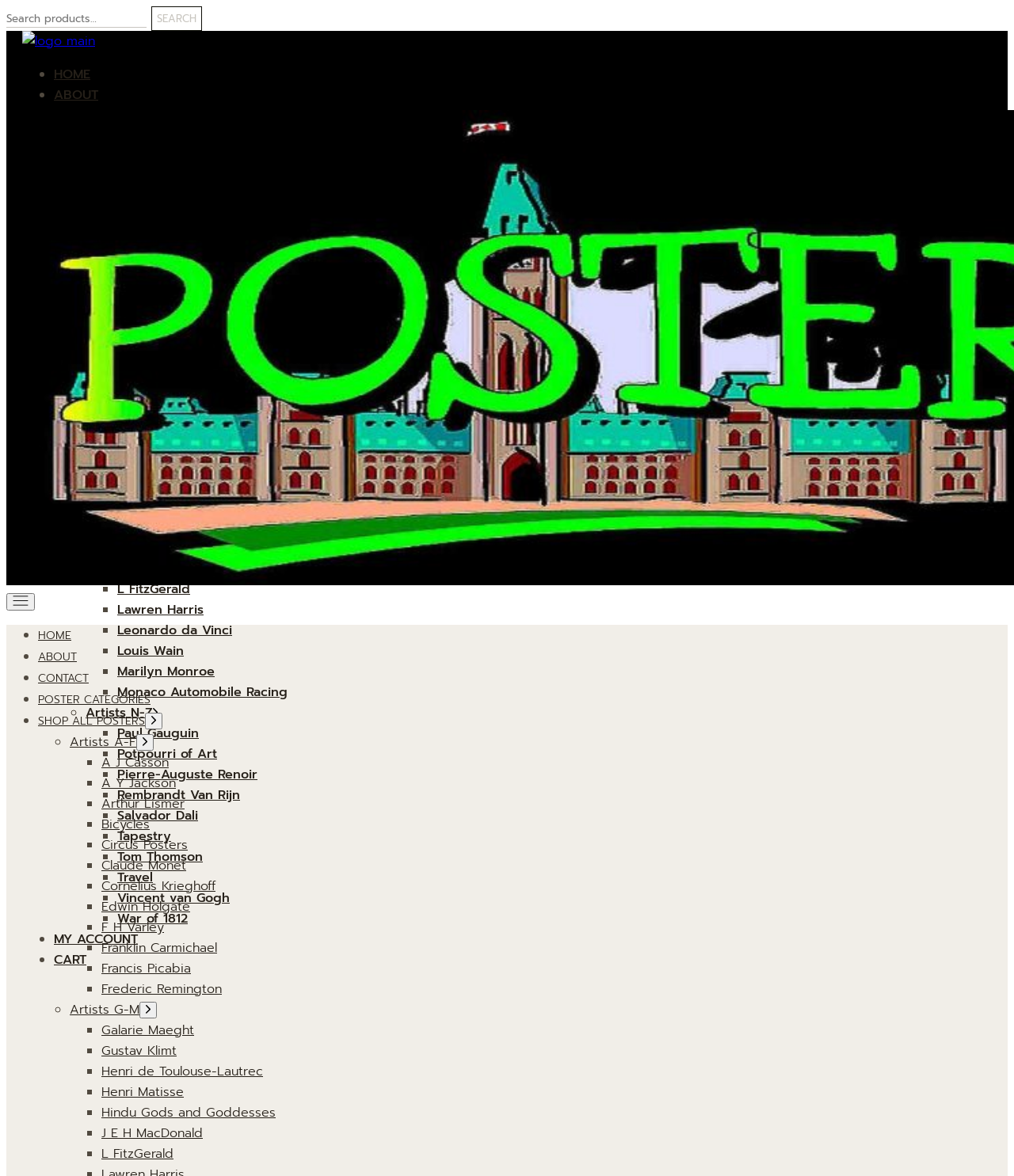What is the logo of the website?
Give a single word or phrase answer based on the content of the image.

Logo main